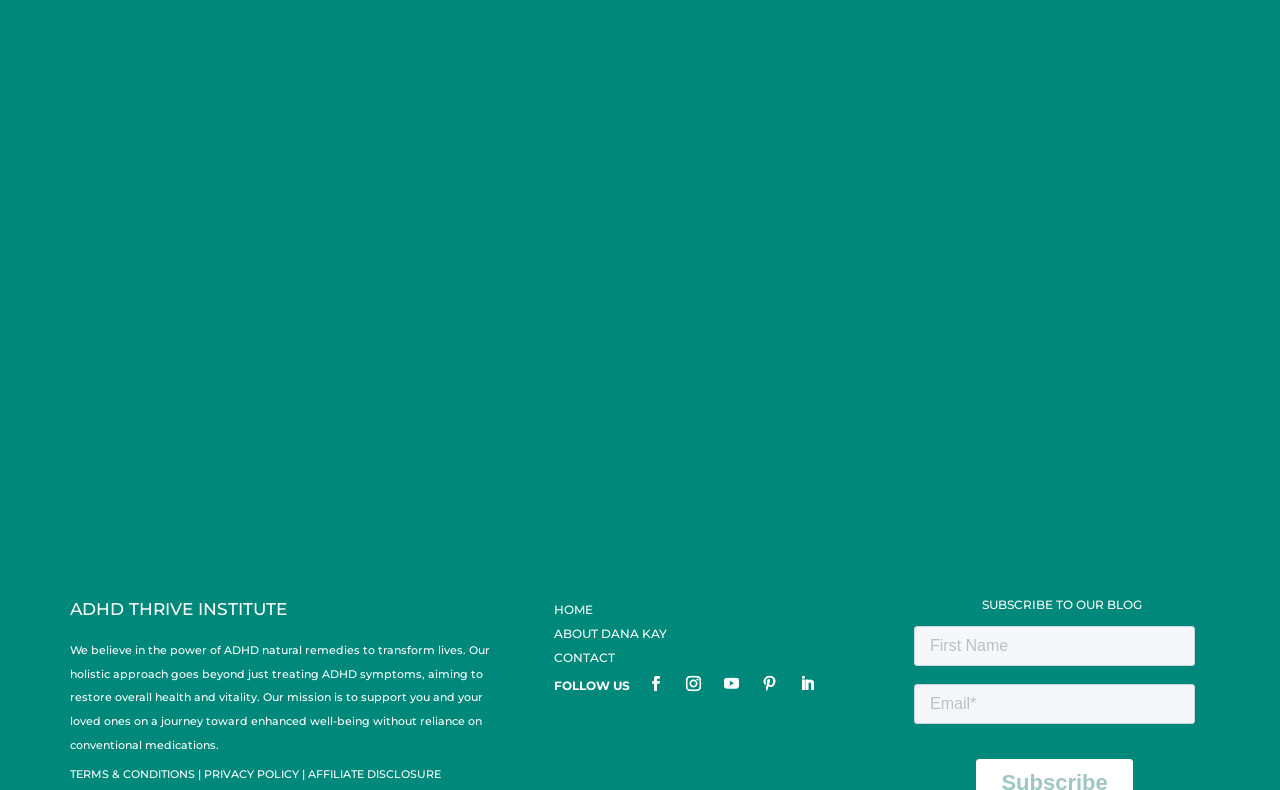Please identify the bounding box coordinates of the element I should click to complete this instruction: 'Contact us'. The coordinates should be given as four float numbers between 0 and 1, like this: [left, top, right, bottom].

[0.433, 0.822, 0.481, 0.841]